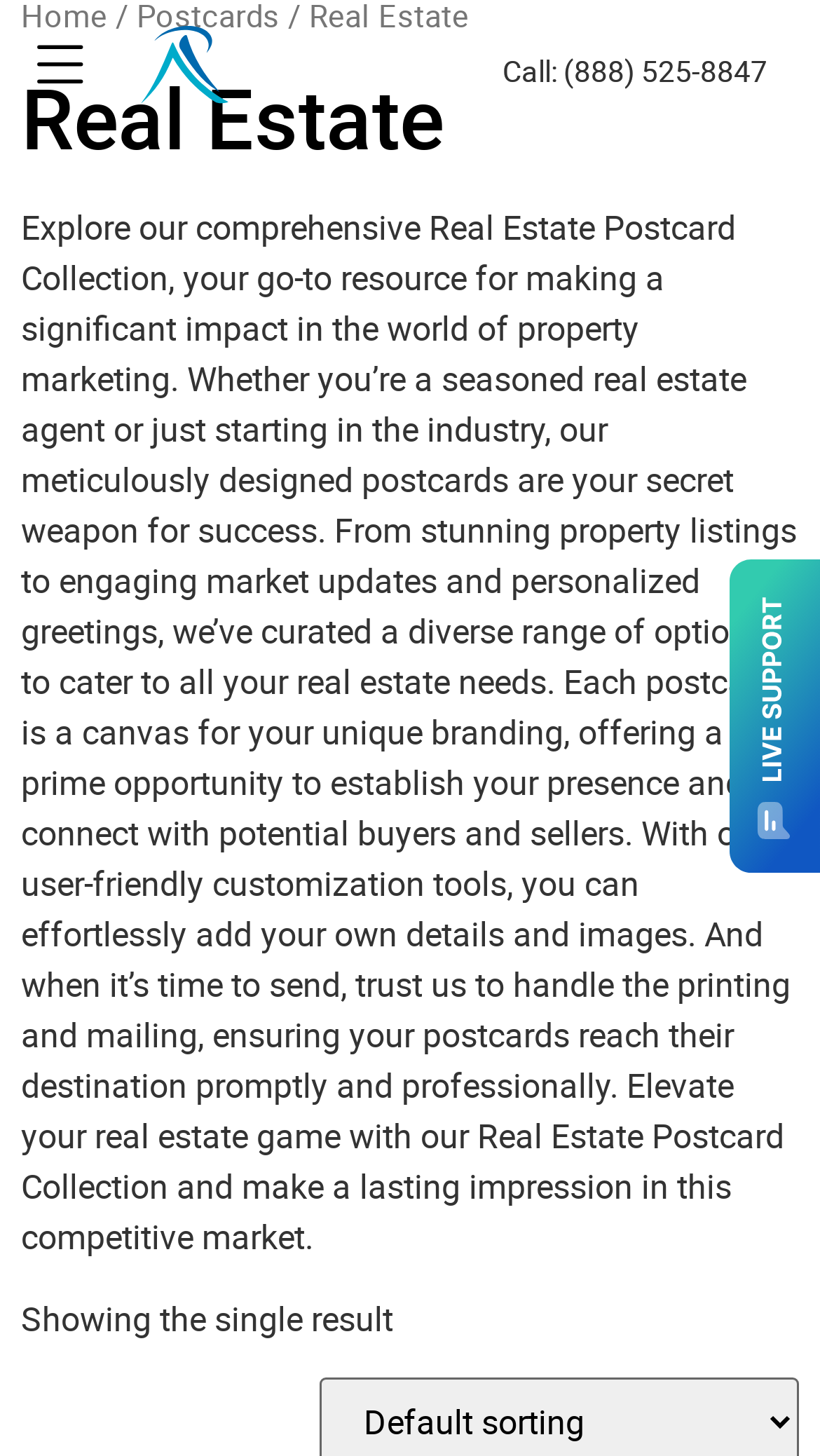Based on the image, give a detailed response to the question: What is the purpose of the postcards?

I found this answer by reading the StaticText element which mentions 'making a significant impact in the world of property marketing'. This suggests that the purpose of the postcards is to have a substantial effect in the real estate industry.